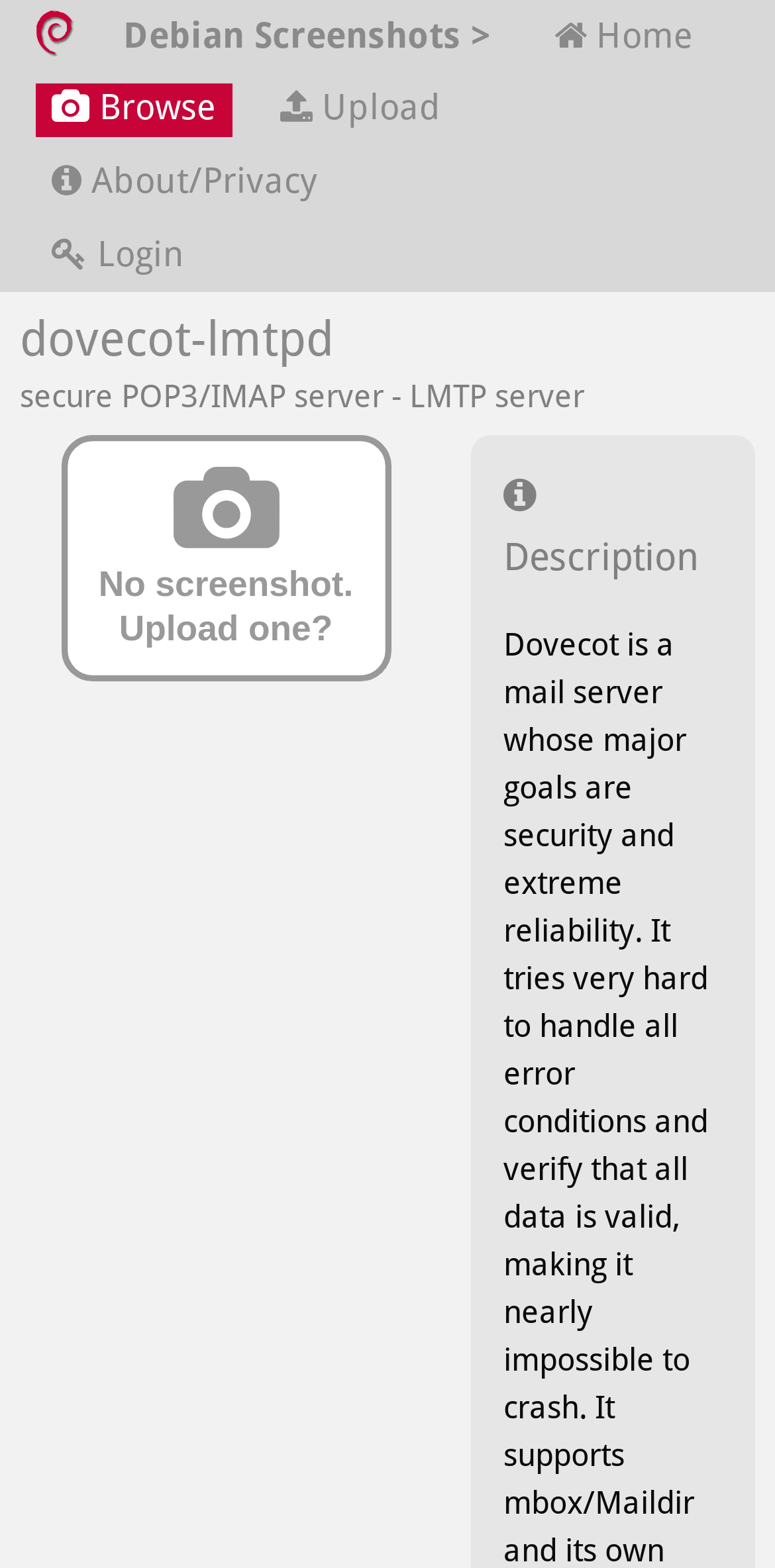Explain in detail what is displayed on the webpage.

The webpage is a screenshot gallery for Debian, a Linux operating system. At the top left corner, there is a Debian logo image. Next to it, there is a link to "Debian Screenshots >", which is likely the main navigation link. On the top right corner, there are several links, including "Home", "Browse", "Upload", "About/Privacy", and "Login", which are likely the main navigation menu.

Below the navigation menu, there are two headings, "dovecot-lmtpd" and "secure POP3/IMAP server - LMTP server", which are likely the title and subtitle of the current screenshot. Below the headings, there is a large image, which is likely the screenshot of the Debian software.

To the right of the image, there is a static text "Description", which is likely a label for a description of the screenshot.